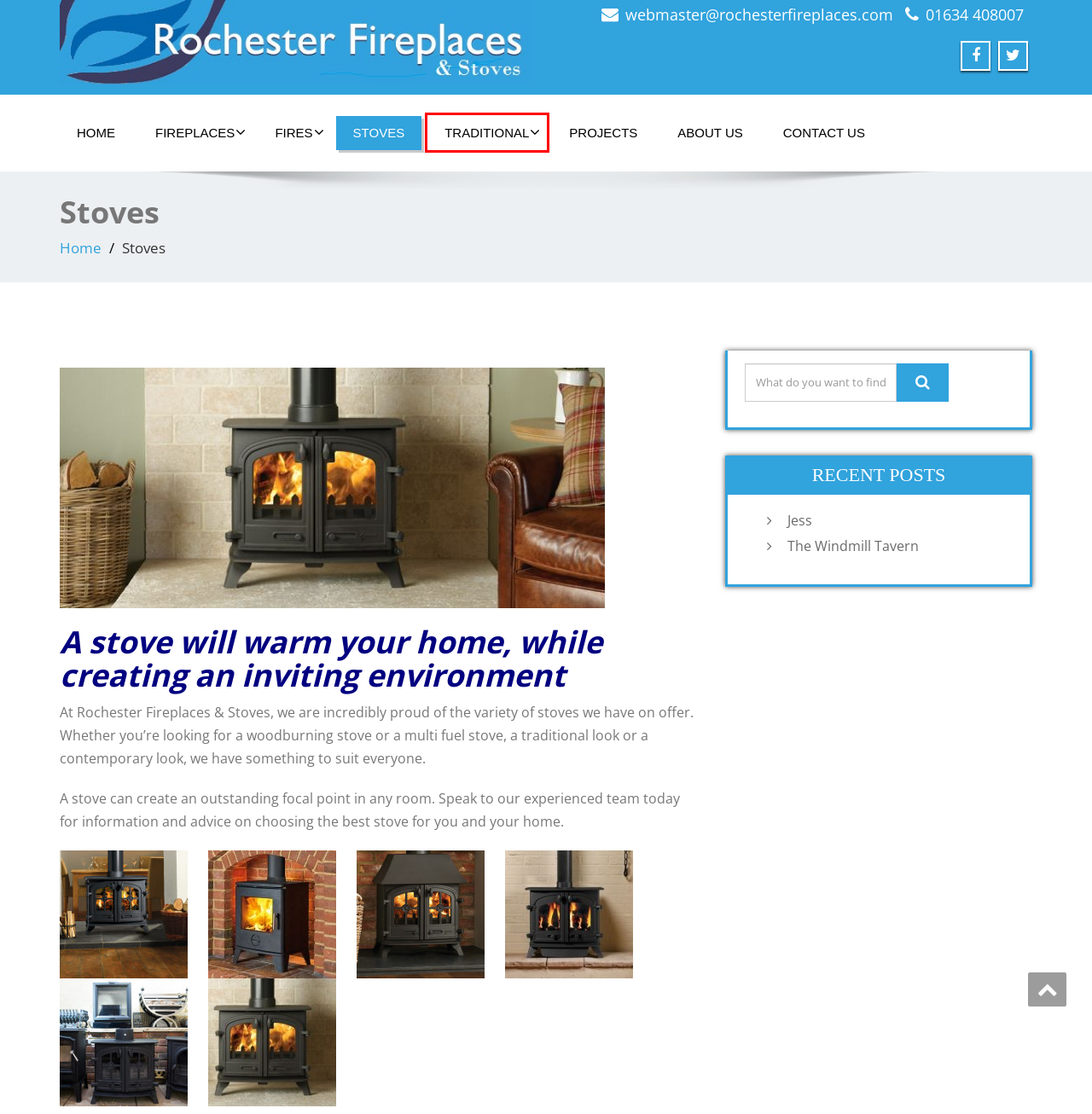You have a screenshot of a webpage with a red rectangle bounding box around a UI element. Choose the best description that matches the new page after clicking the element within the bounding box. The candidate descriptions are:
A. Traditional – Rochester Fireplaces & Stoves
B. About us – Rochester Fireplaces & Stoves
C. Fires – Rochester Fireplaces & Stoves
D. Projects – Rochester Fireplaces & Stoves
E. Rochester Fireplaces & Stoves
F. Contact us – Rochester Fireplaces & Stoves
G. The Windmill Tavern – Rochester Fireplaces & Stoves
H. Jess – Rochester Fireplaces & Stoves

A